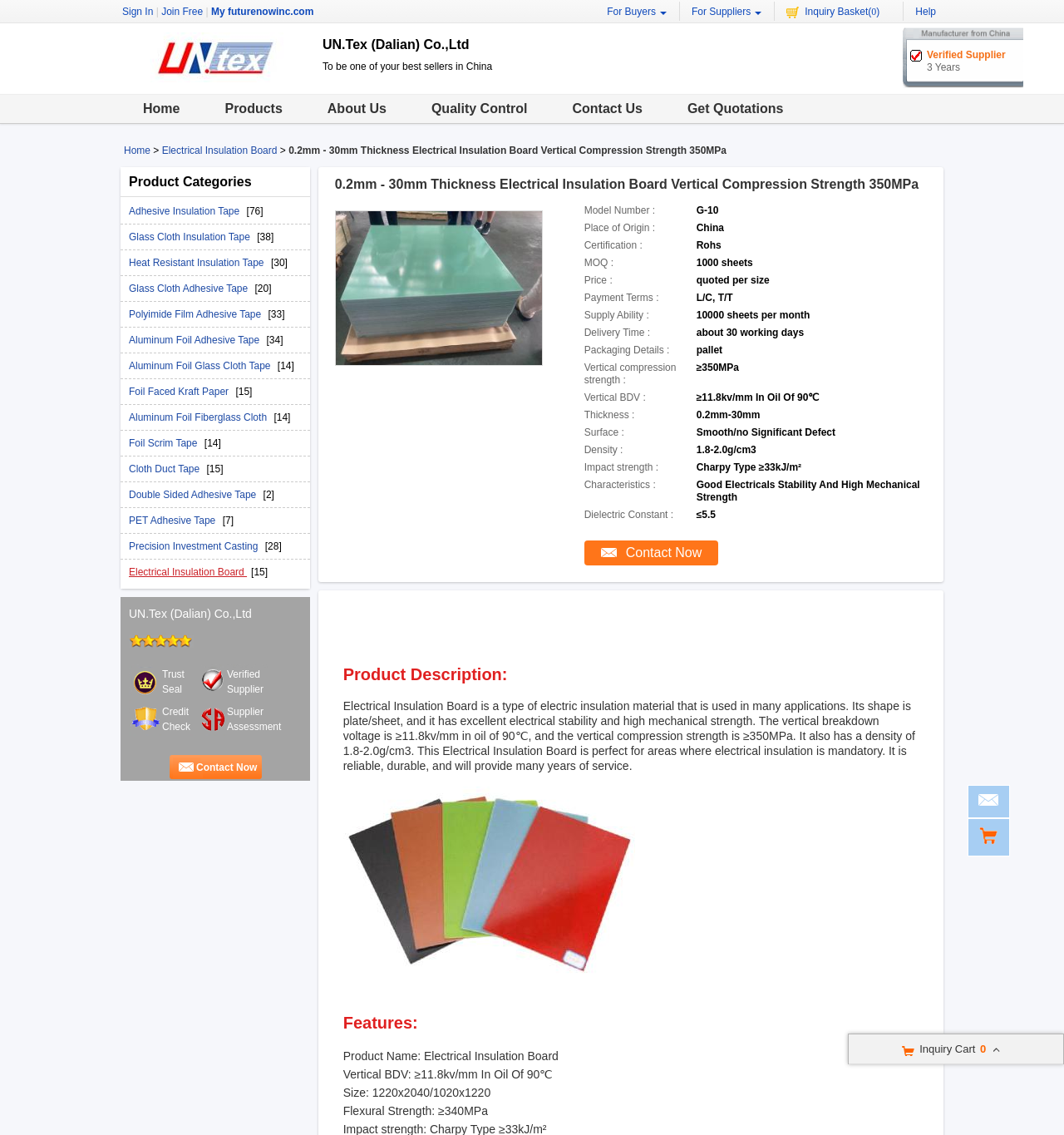Can you find and generate the webpage's heading?

0.2mm - 30mm Thickness Electrical Insulation Board Vertical Compression Strength 350MPa